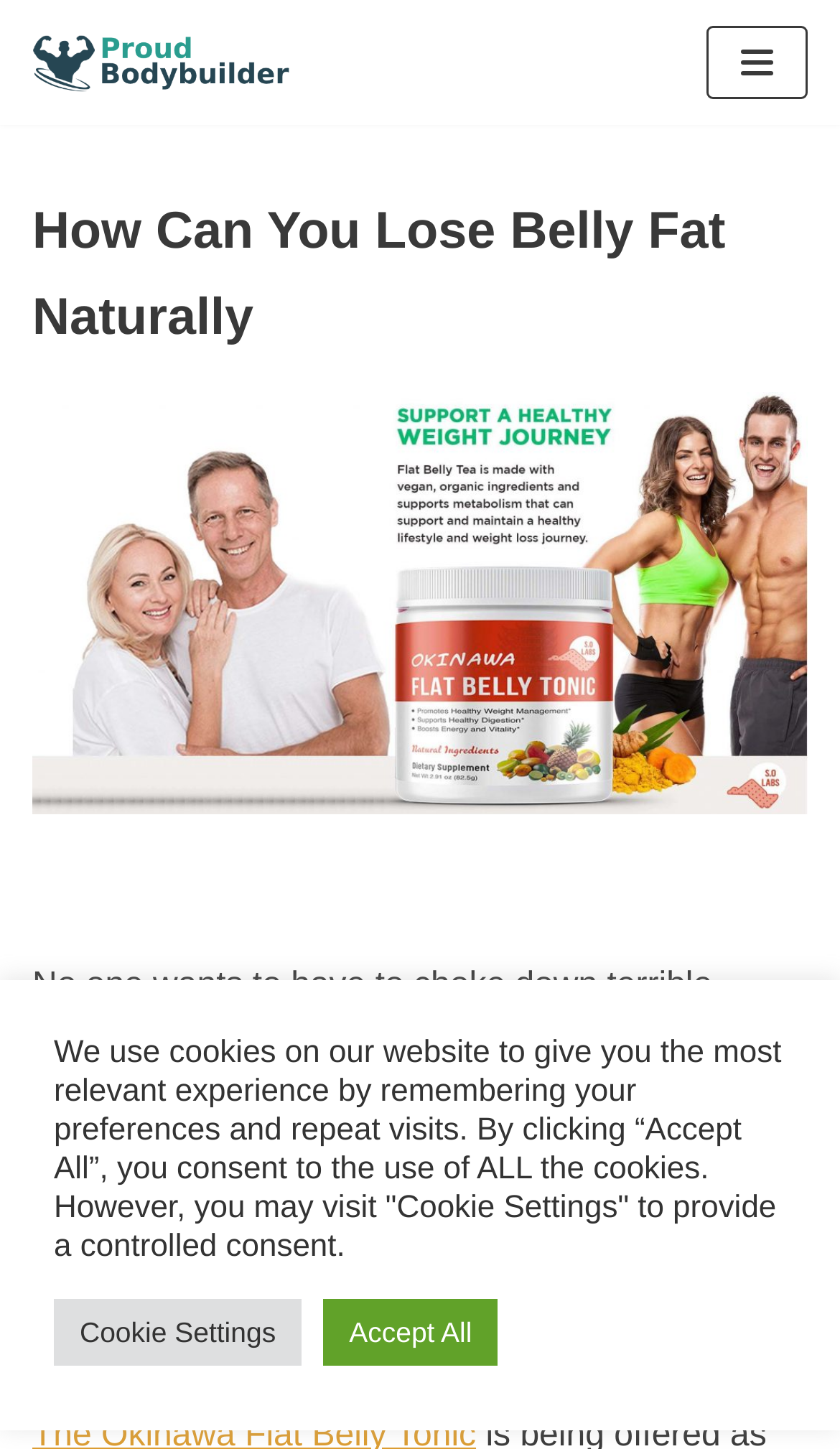What is the name of the product shown in the image?
Please look at the screenshot and answer using one word or phrase.

Okina tonic